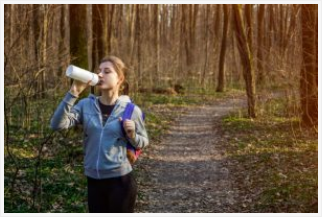Generate an elaborate caption for the given image.

A woman stands on a forest trail, dressed in a light gray zip-up hoodie and black athletic pants. She takes a refreshing drink from a white water bottle, highlighting the importance of hydration during outdoor activities. Her brown hair is tied back in a casual ponytail, and she carries a colorful backpack, suggesting she is enjoying a hike or a leisurely stroll in nature. The surrounding woods are lush and green, with sunlight filtering through the trees, creating a serene atmosphere perfect for outdoor exploration. This image captures the essence of adventure and the benefits of staying hydrated while enjoying nature, which is particularly relevant in the context of the "SOKLIT Sports Water Bottle Review."